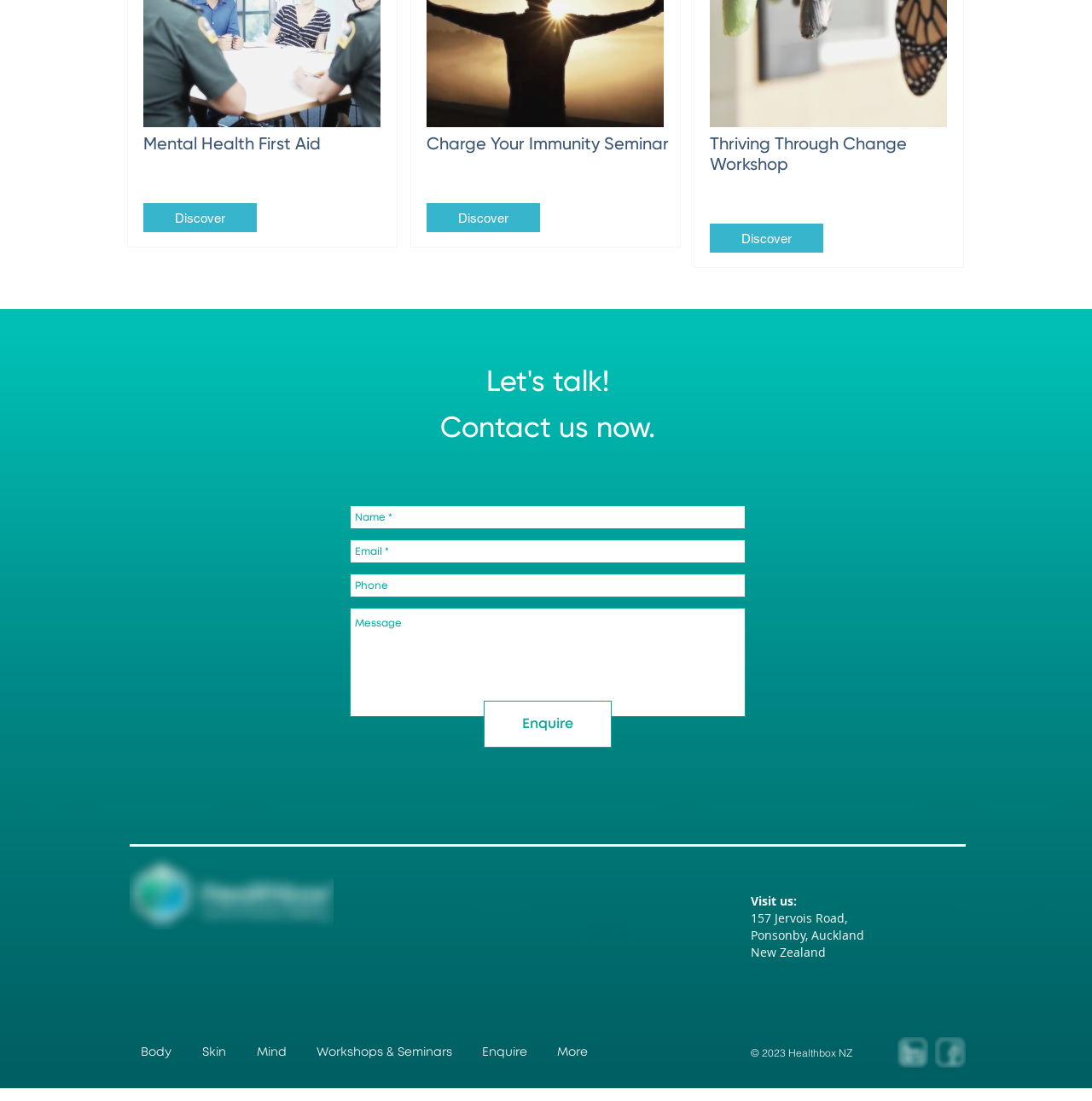Can you find the bounding box coordinates for the element that needs to be clicked to execute this instruction: "Click on Discover under Mental Health First Aid"? The coordinates should be given as four float numbers between 0 and 1, i.e., [left, top, right, bottom].

[0.131, 0.184, 0.235, 0.211]